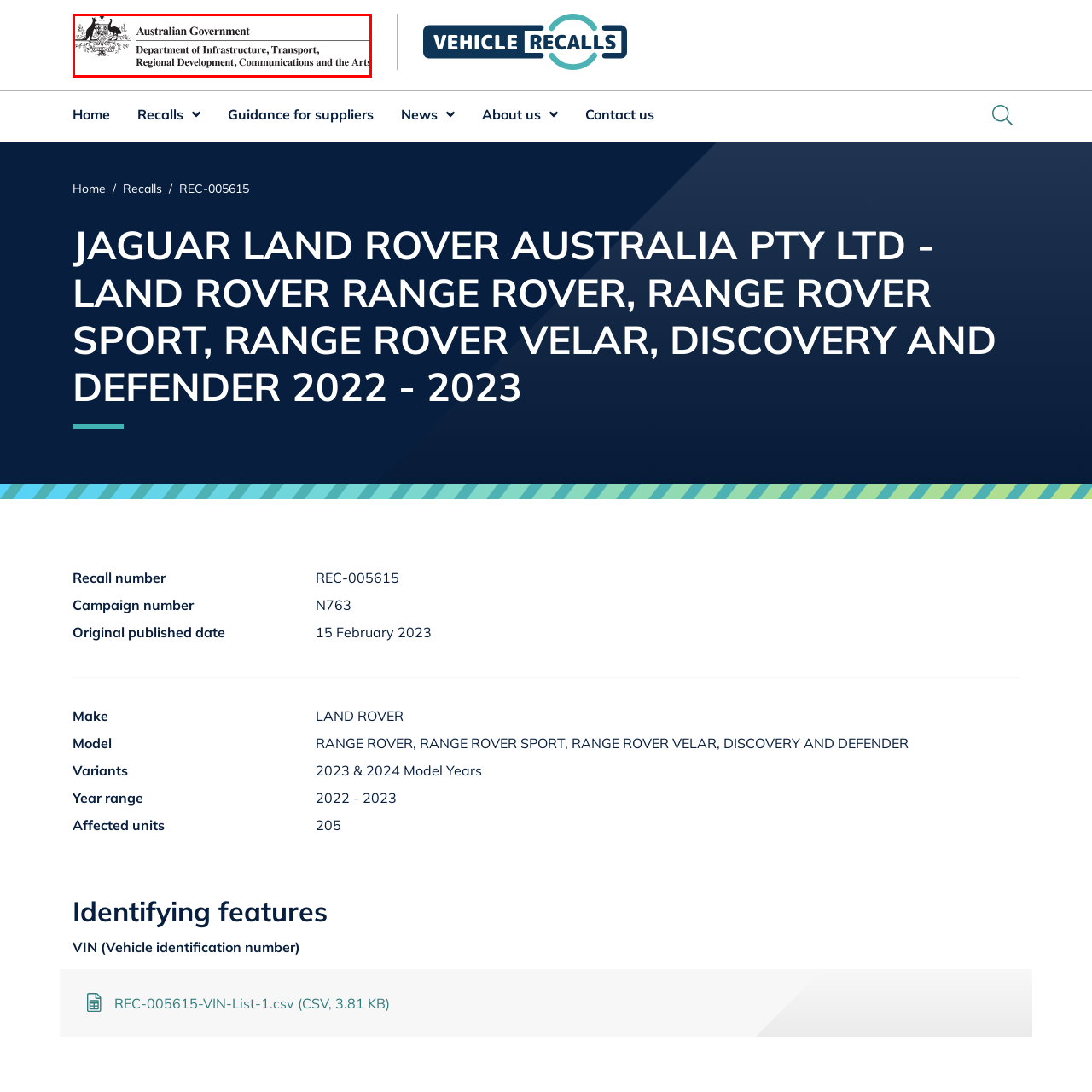Compose a thorough description of the image encased in the red perimeter.

The image features the official logo of the Australian Government's Department of Infrastructure, Transport, Regional Development, Communications and the Arts. This logo symbolizes the department's commitment to overseeing various infrastructure and transport initiatives across Australia. It serves as a visual representation of the government’s efforts in enhancing regional development and ensuring effective communication channels within the community. The text below the logo highlights the department's name, reinforcing its authoritative presence in guiding transport and regional policies.